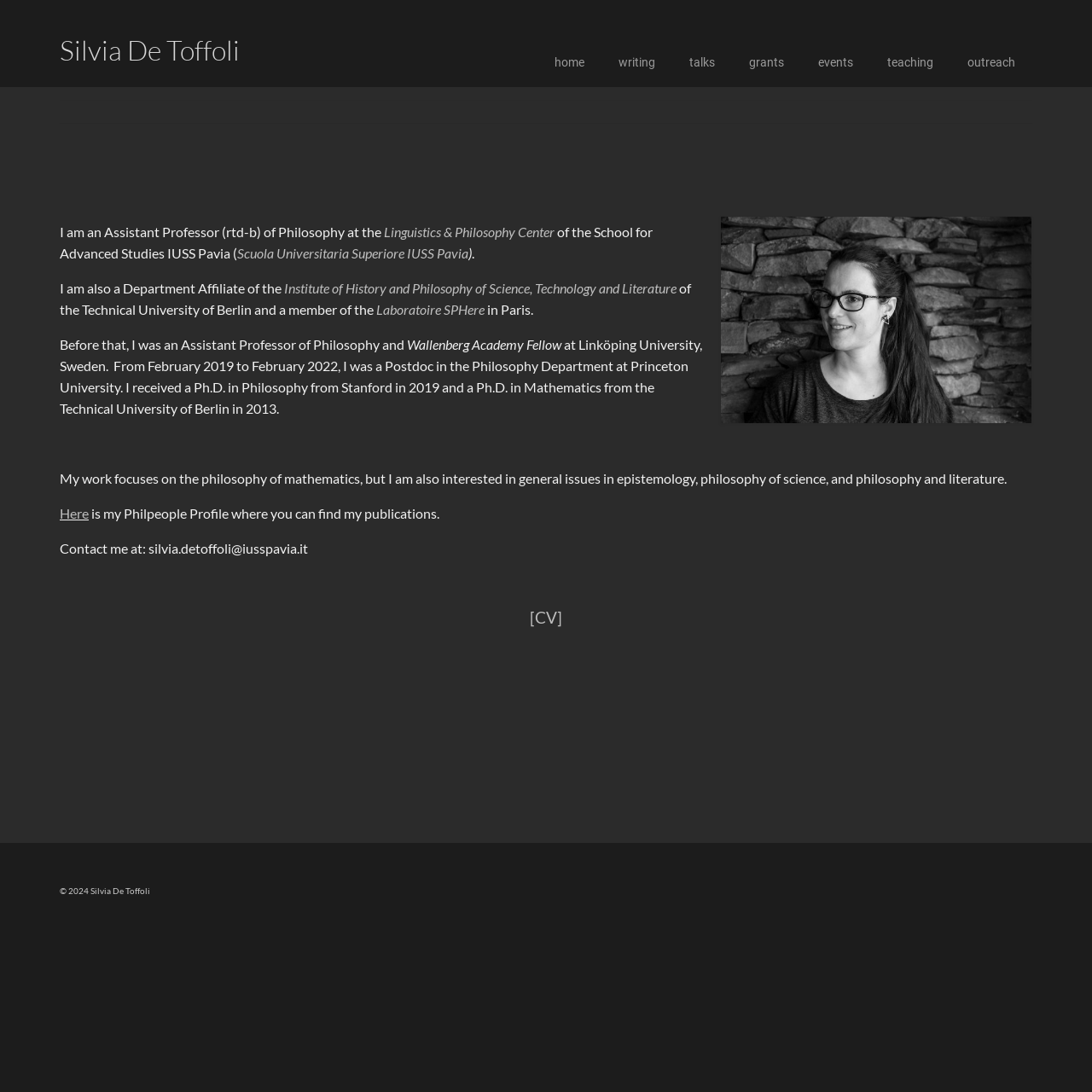Extract the bounding box coordinates for the HTML element that matches this description: "Scuola Universitaria Superiore IUSS Pavia". The coordinates should be four float numbers between 0 and 1, i.e., [left, top, right, bottom].

[0.217, 0.224, 0.429, 0.239]